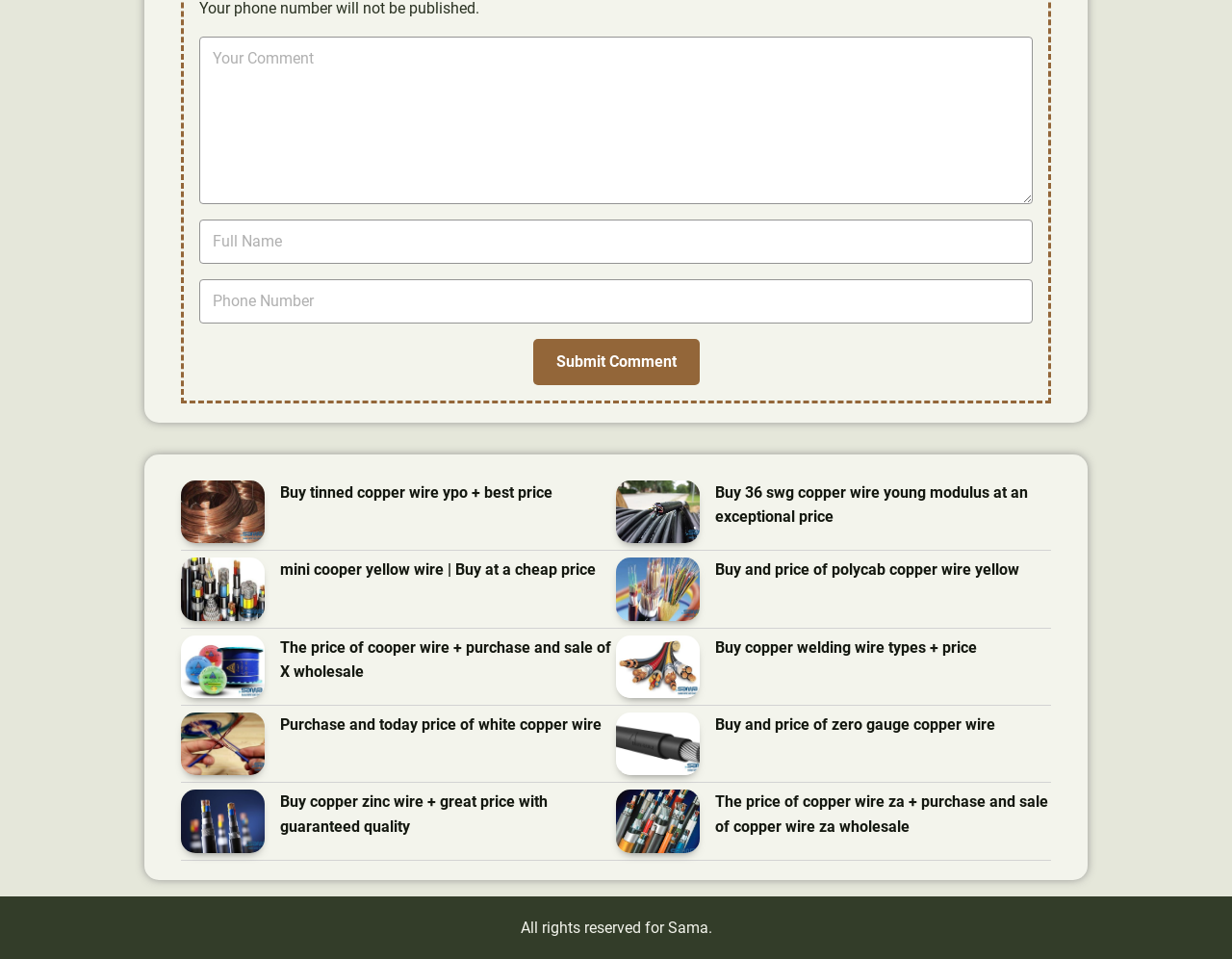Please locate the bounding box coordinates of the element's region that needs to be clicked to follow the instruction: "Enter your comment". The bounding box coordinates should be provided as four float numbers between 0 and 1, i.e., [left, top, right, bottom].

[0.162, 0.038, 0.838, 0.213]